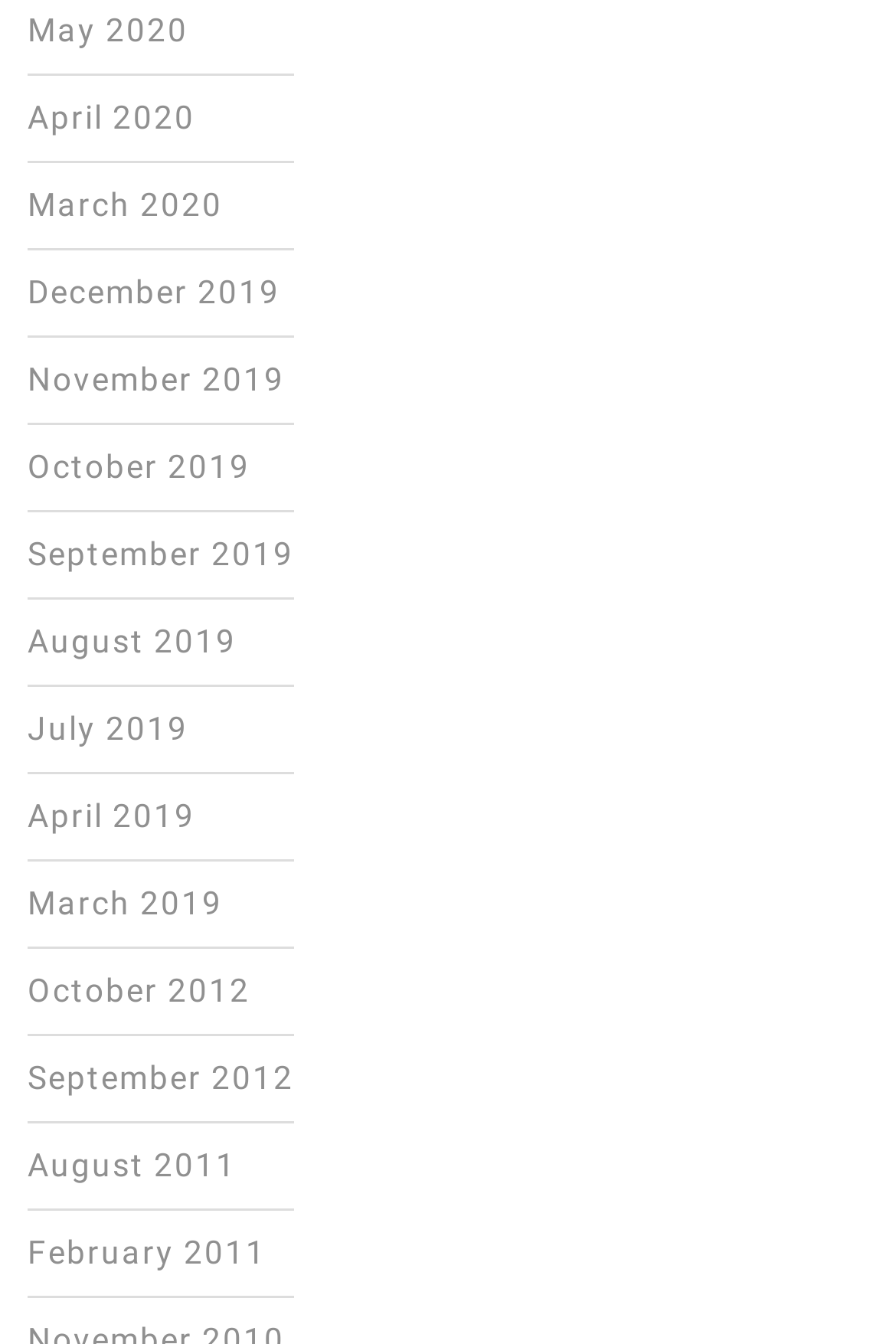Answer the following inquiry with a single word or phrase:
What is the latest month available on this webpage?

May 2020